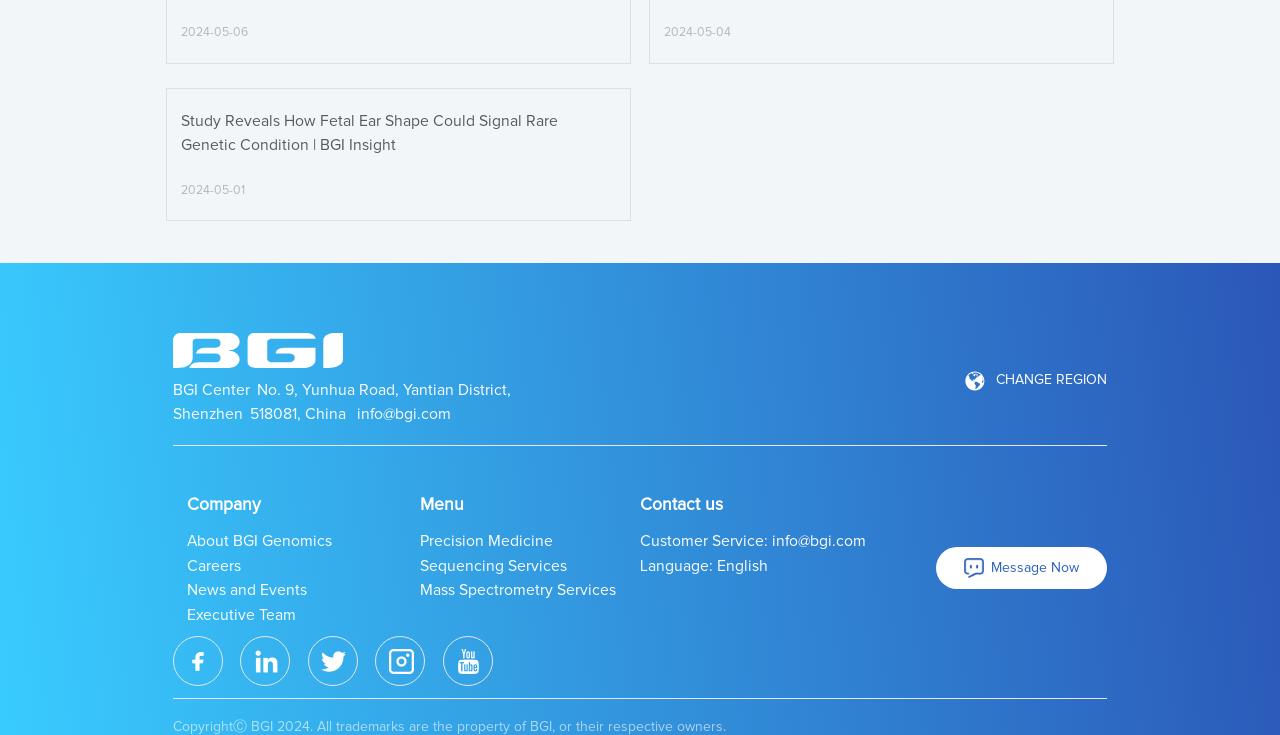Predict the bounding box of the UI element based on this description: "News and Events".

[0.146, 0.794, 0.24, 0.814]